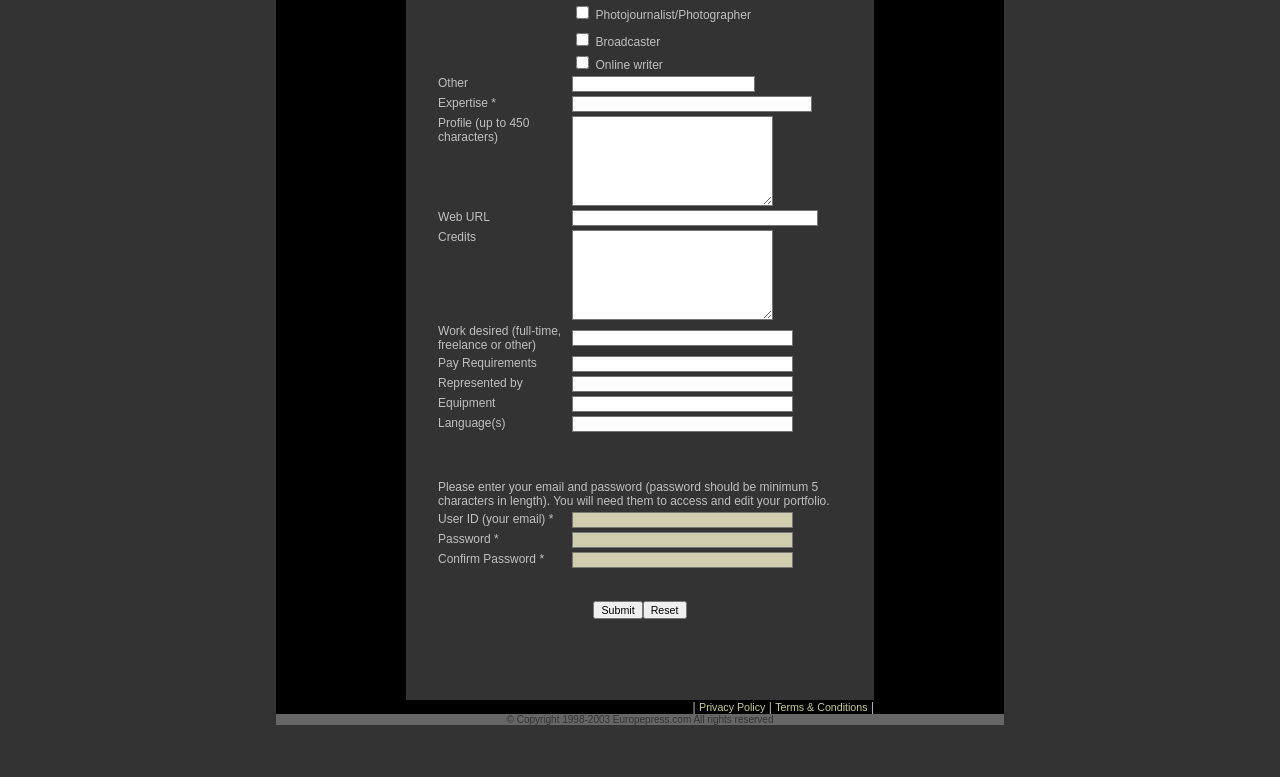Provide the bounding box coordinates in the format (top-left x, top-left y, bottom-right x, bottom-right y). All values are floating point numbers between 0 and 1. Determine the bounding box coordinate of the UI element described as: name="B2" value="Reset"

[0.502, 0.792, 0.536, 0.815]